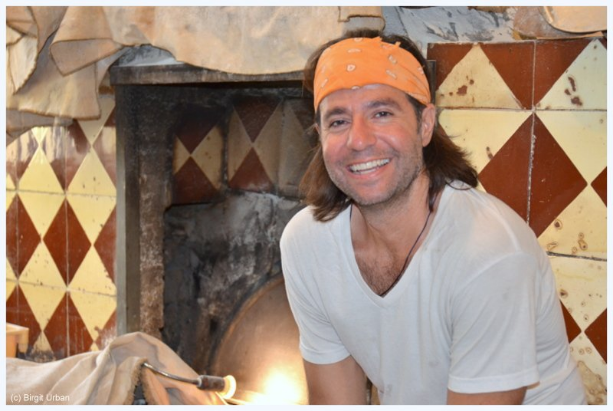Where is the lifestyle depicted in the image often associated with?
Refer to the image and provide a thorough answer to the question.

The image conveys a sense of friendliness and approachability, emphasizing the laid-back lifestyle often associated with island living, such as that on Ikaria, where simple pleasures and connections with others are celebrated.